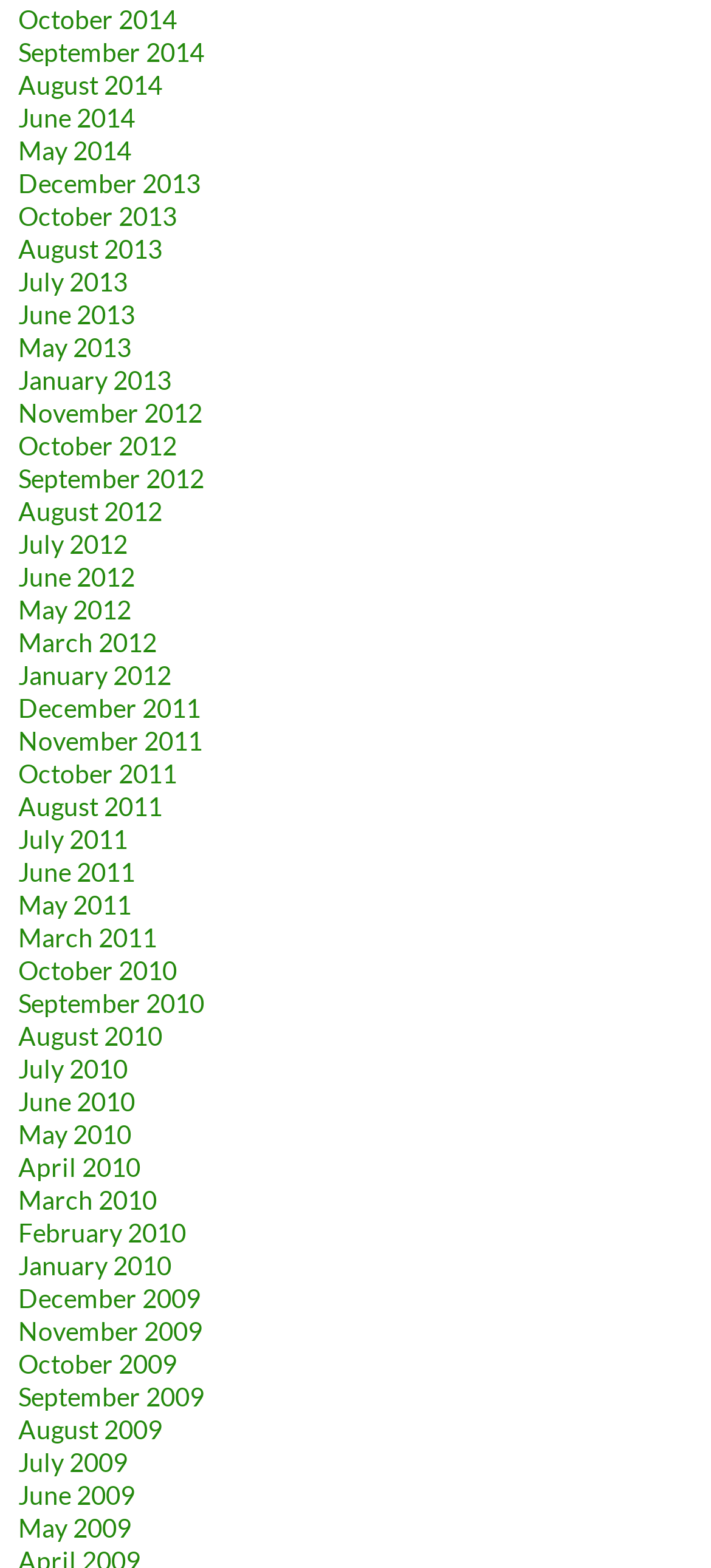Locate the bounding box coordinates of the area to click to fulfill this instruction: "Explore archives for May 2011". The bounding box should be presented as four float numbers between 0 and 1, in the order [left, top, right, bottom].

[0.026, 0.567, 0.185, 0.587]